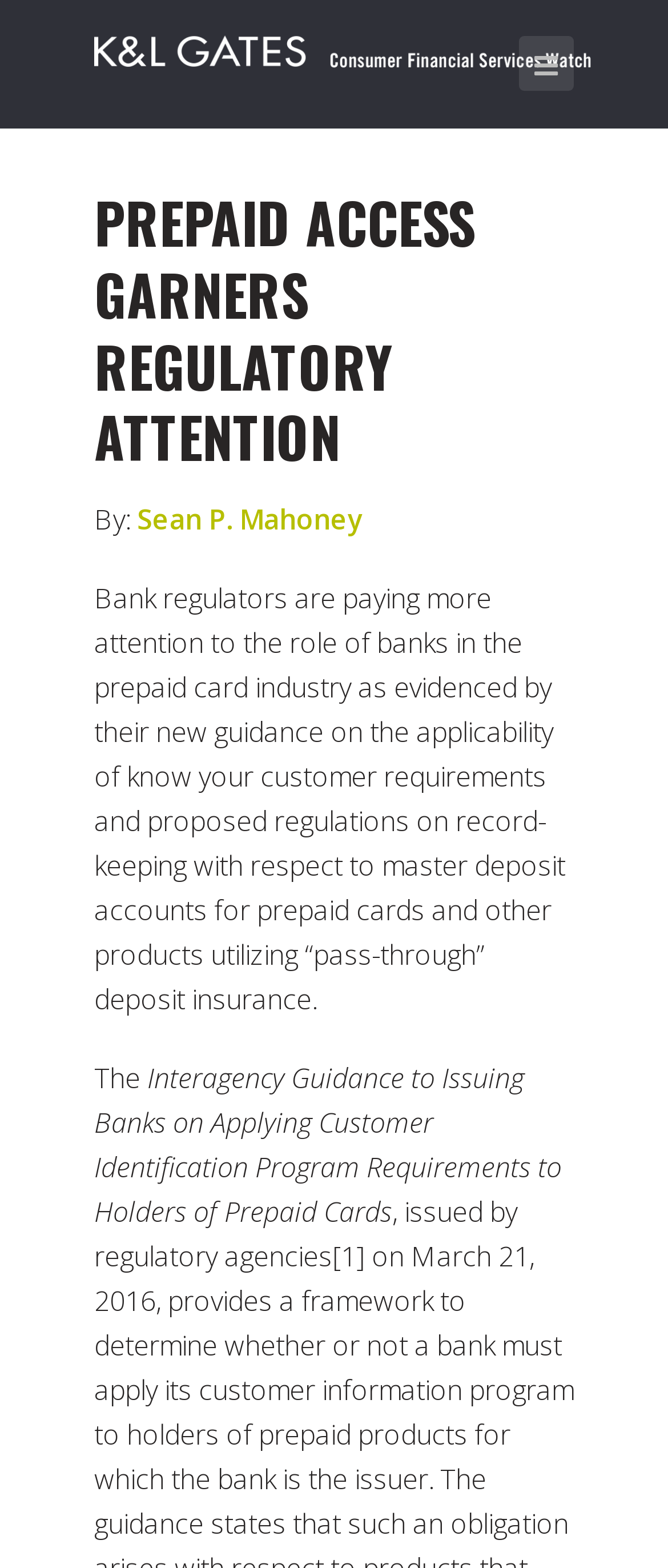What is the main heading of this webpage? Please extract and provide it.

PREPAID ACCESS GARNERS REGULATORY ATTENTION